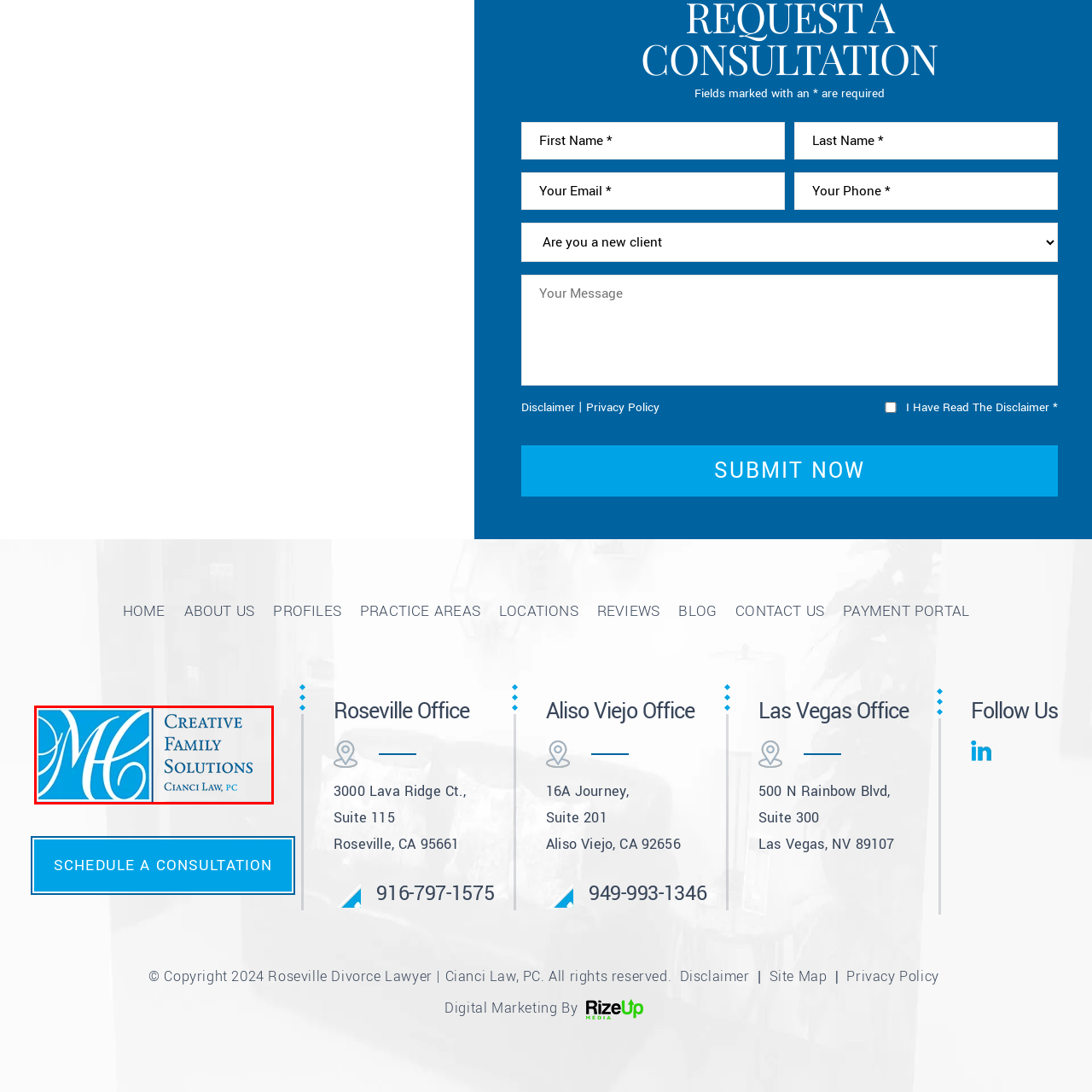What is the subtitle of the logo?
Review the image marked by the red bounding box and deliver a detailed response to the question.

The subtitle 'Cianci Law, PC.' is displayed alongside the main text 'Creative Family Solutions', indicating the law firm's name and professional identity.